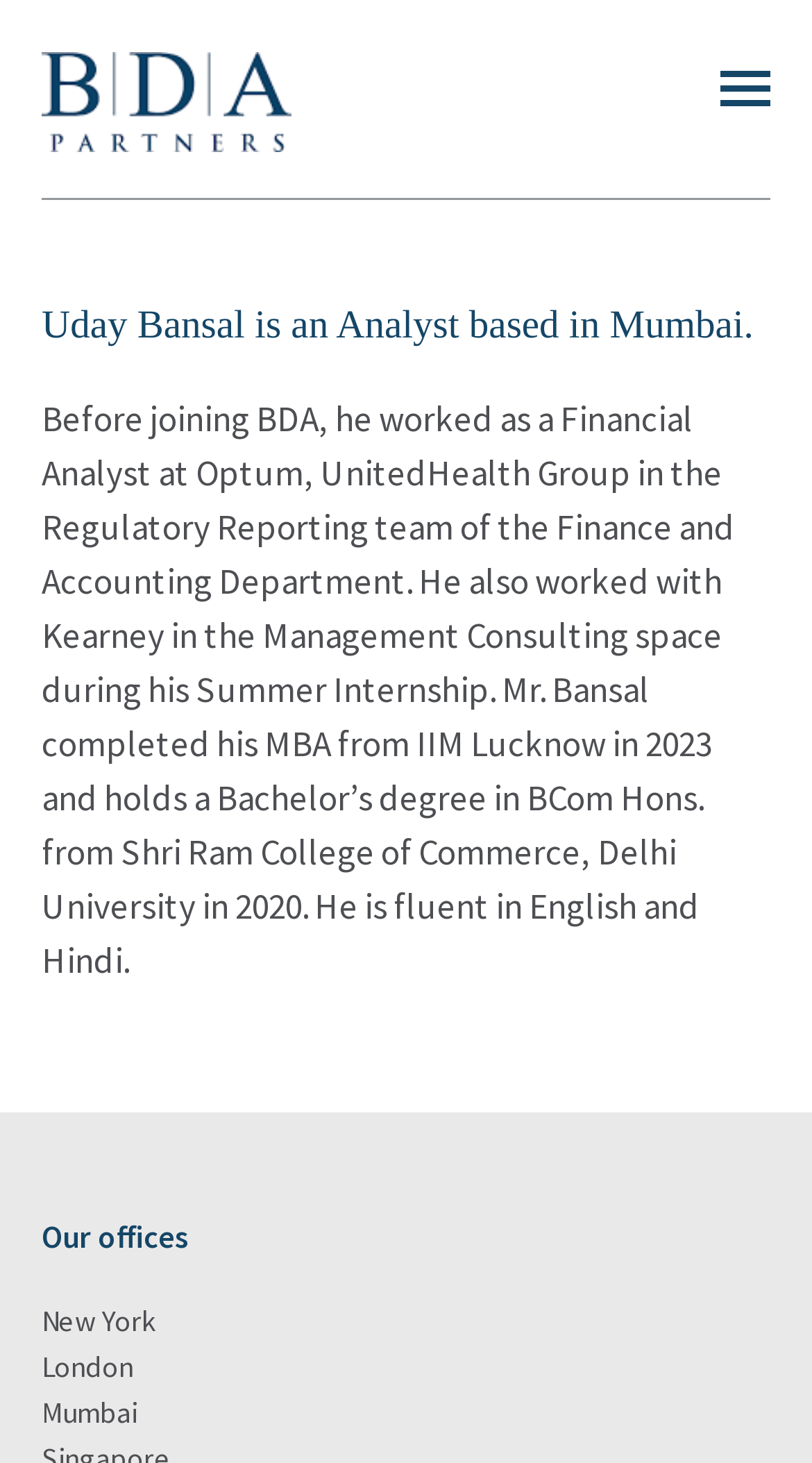Answer the question below with a single word or a brief phrase: 
How many languages is Uday Bansal fluent in?

2